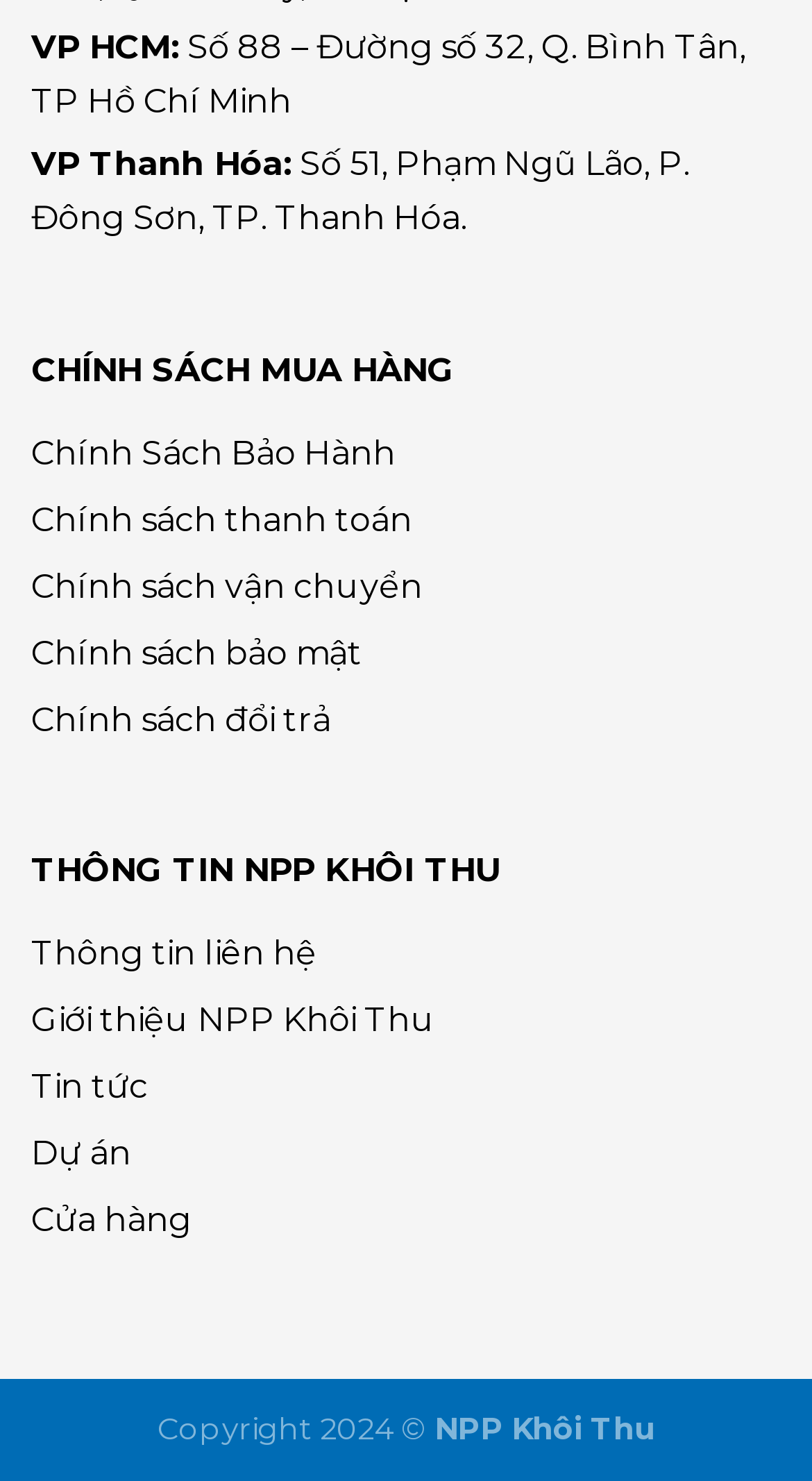Please determine the bounding box coordinates, formatted as (top-left x, top-left y, bottom-right x, bottom-right y), with all values as floating point numbers between 0 and 1. Identify the bounding box of the region described as: Cửa hàng

[0.038, 0.802, 0.962, 0.847]